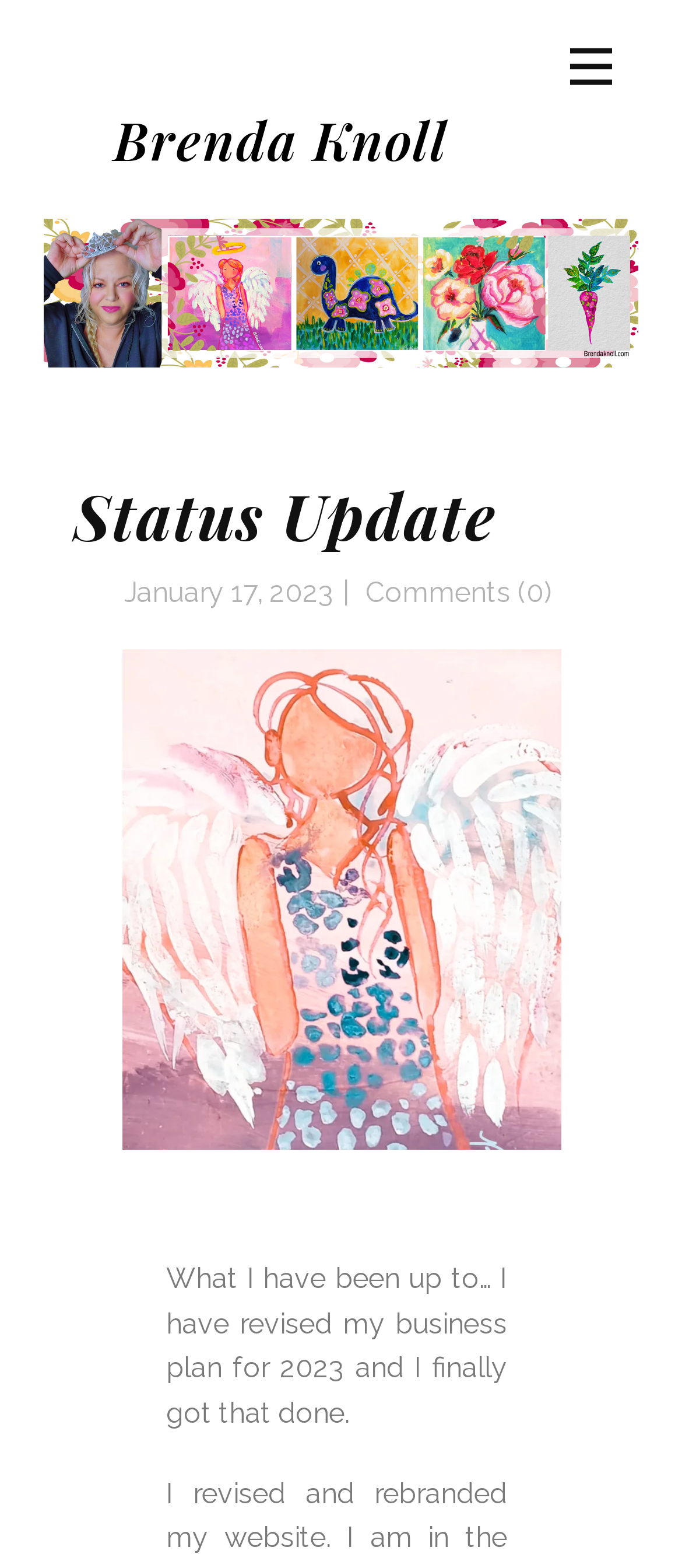Create an elaborate caption for the webpage.

The webpage appears to be a personal status update page, likely from a social media platform or blog. At the top, there is a profile link with an accompanying image, positioned near the top right corner of the page. Below this, a heading displays the name "Brenda Knoll", with a link to her profile situated directly below.

Further down, a larger heading reads "Status Update", followed by a table layout containing a static text element showing the date "January 17, 2023". To the right of the date, there is a link labeled "Comments (0)", indicating that there are no comments on this status update.

The main content of the status update is a block of text that starts with "What I have been up to…", detailing Brenda's recent activities, including revising her business plan for 2023. This text is positioned in the lower half of the page, spanning roughly half of the page's width.